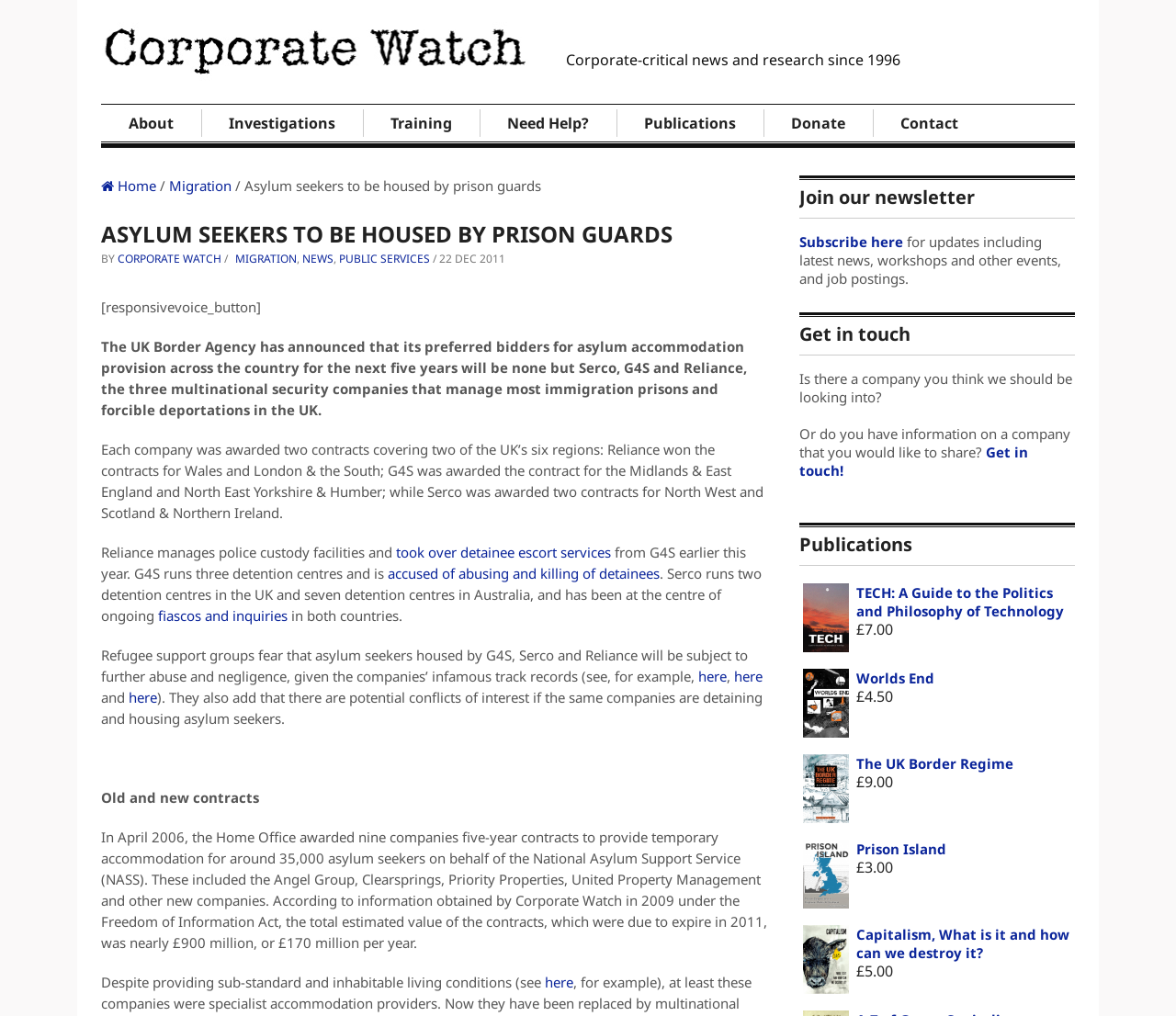What is the name of the publication mentioned at the bottom of the webpage?
Based on the screenshot, give a detailed explanation to answer the question.

I found the answer by looking at the bottom of the webpage, where the publications section is displayed, and the first publication mentioned is 'TECH: A Guide to the Politics and Philosophy of Technology'.